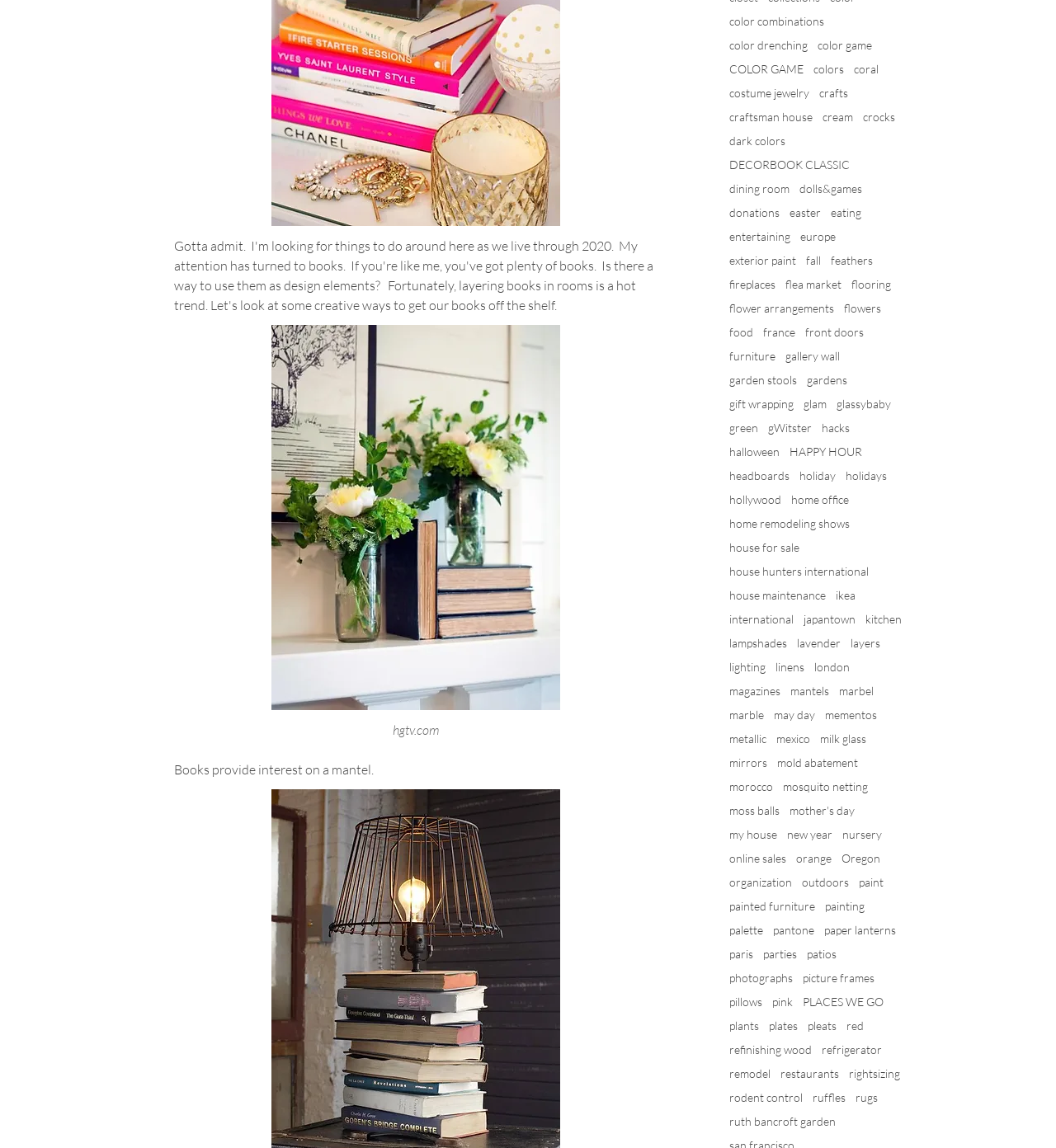Highlight the bounding box of the UI element that corresponds to this description: "Features".

None